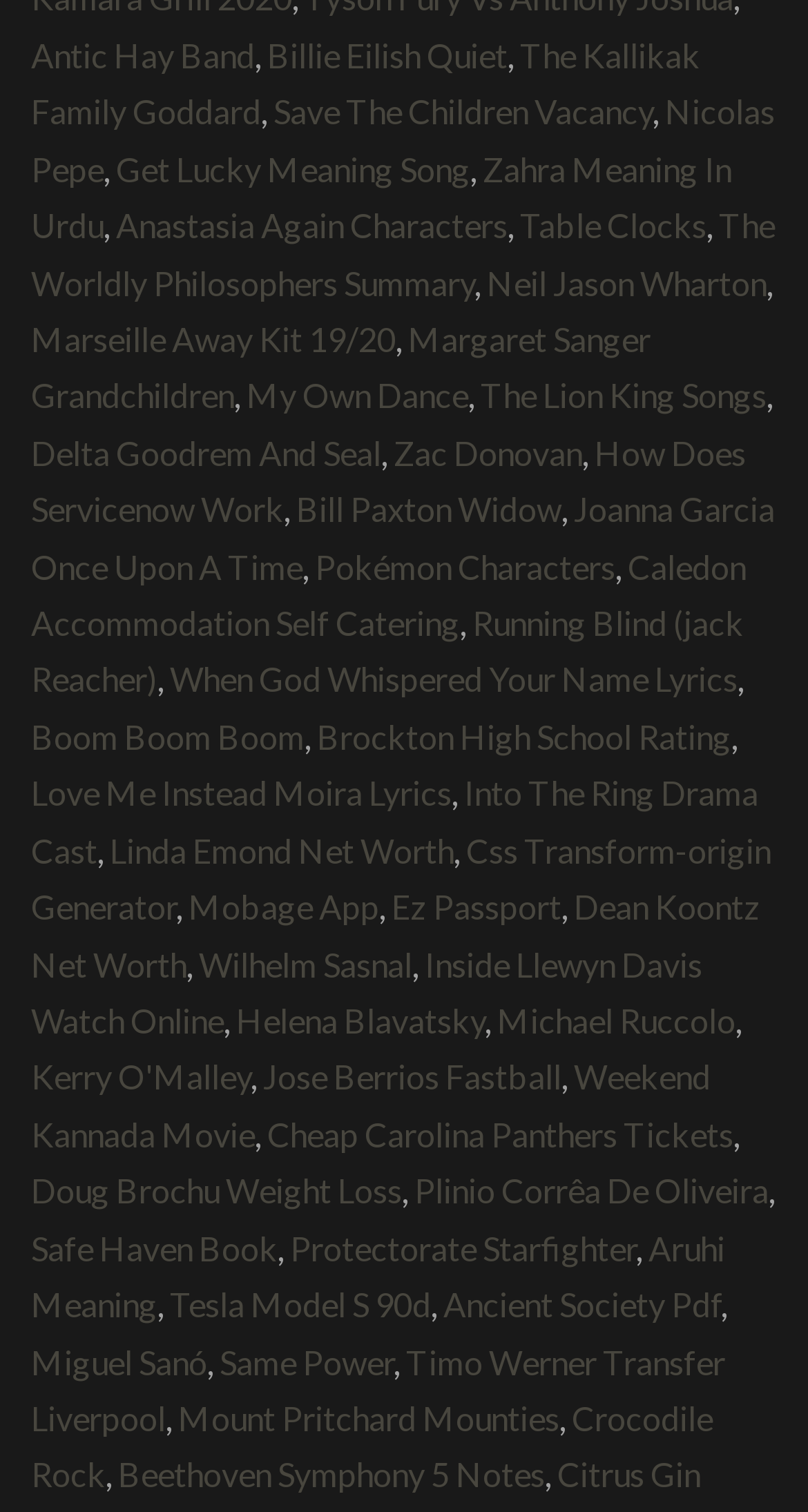Provide the bounding box coordinates in the format (top-left x, top-left y, bottom-right x, bottom-right y). All values are floating point numbers between 0 and 1. Determine the bounding box coordinate of the UI element described as: Into The Ring Drama Cast

[0.038, 0.511, 0.938, 0.575]